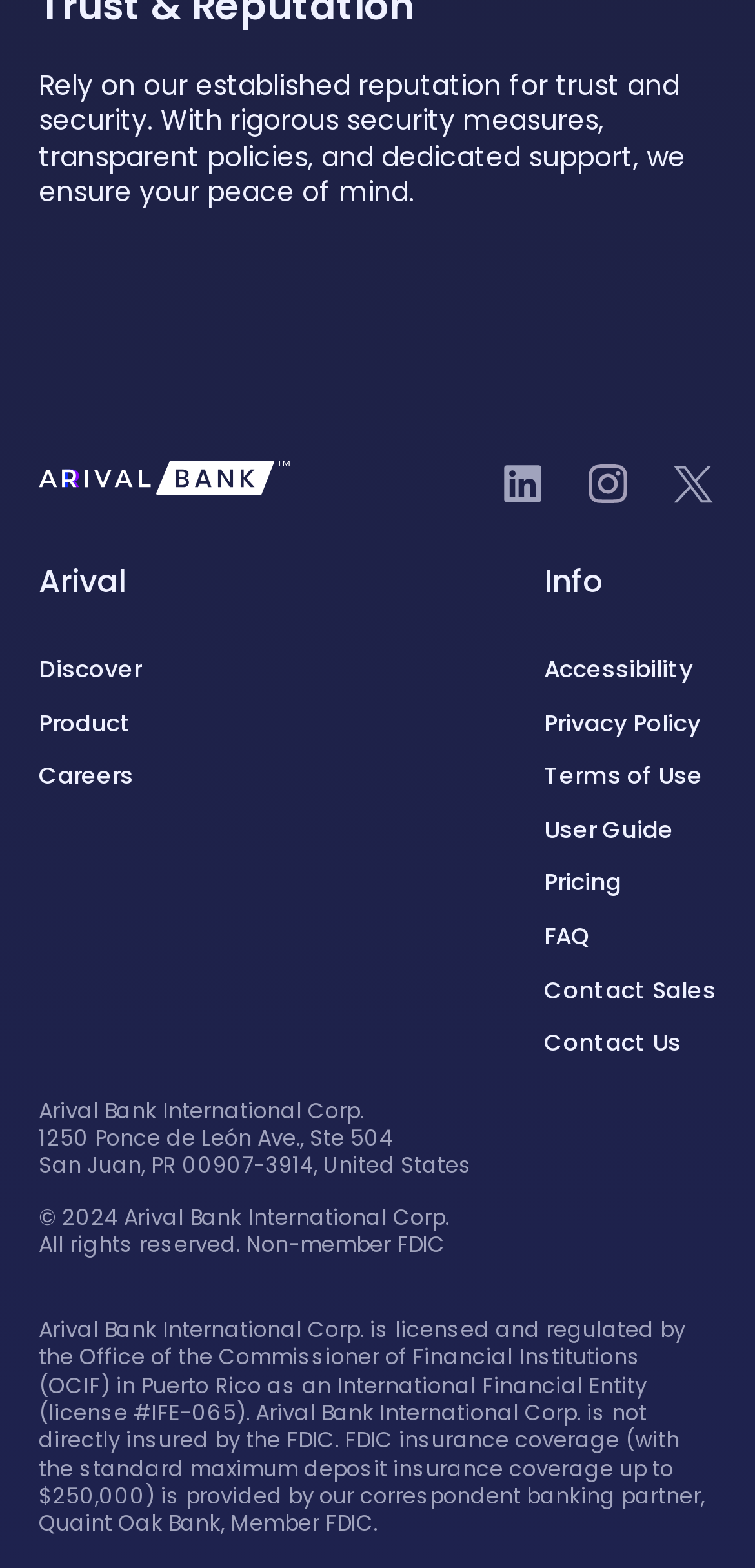Can you find the bounding box coordinates for the element that needs to be clicked to execute this instruction: "Click on the 'Product' link"? The coordinates should be given as four float numbers between 0 and 1, i.e., [left, top, right, bottom].

[0.051, 0.451, 0.187, 0.47]